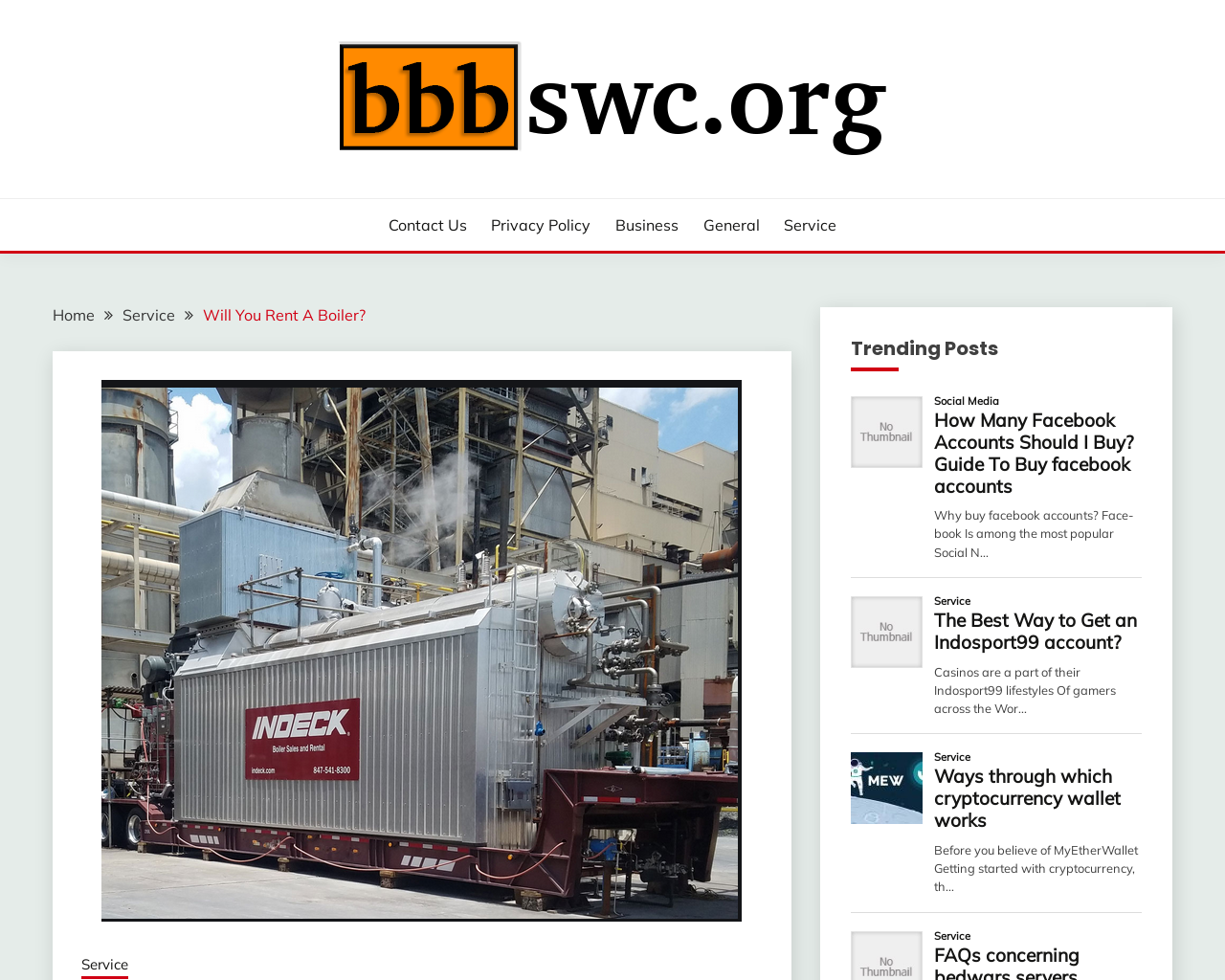Please provide a brief answer to the following inquiry using a single word or phrase:
What is the position of the 'Trending Posts' heading?

Upper right